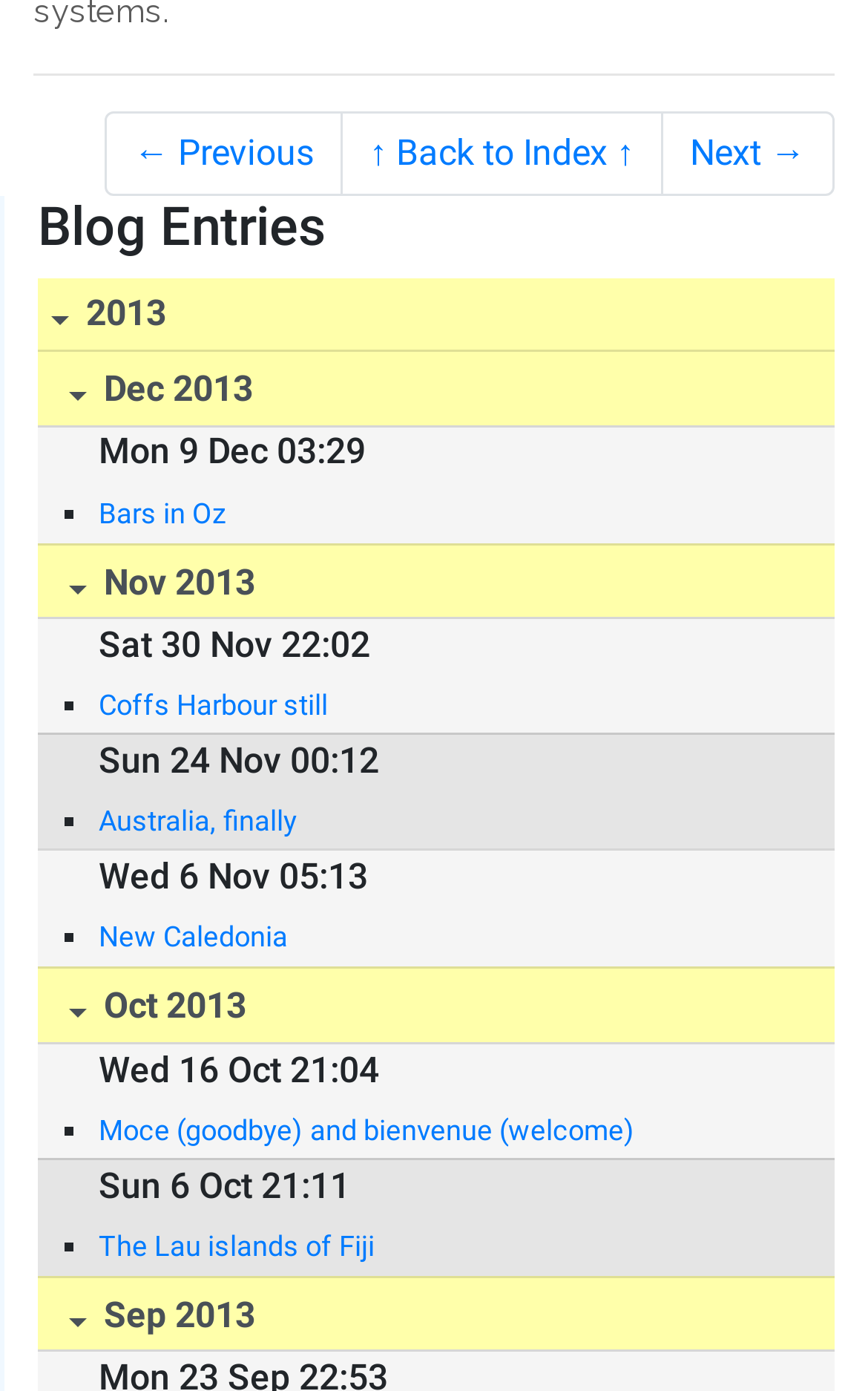Give a succinct answer to this question in a single word or phrase: 
What is the navigation link at the top-right corner of the webpage?

Next →